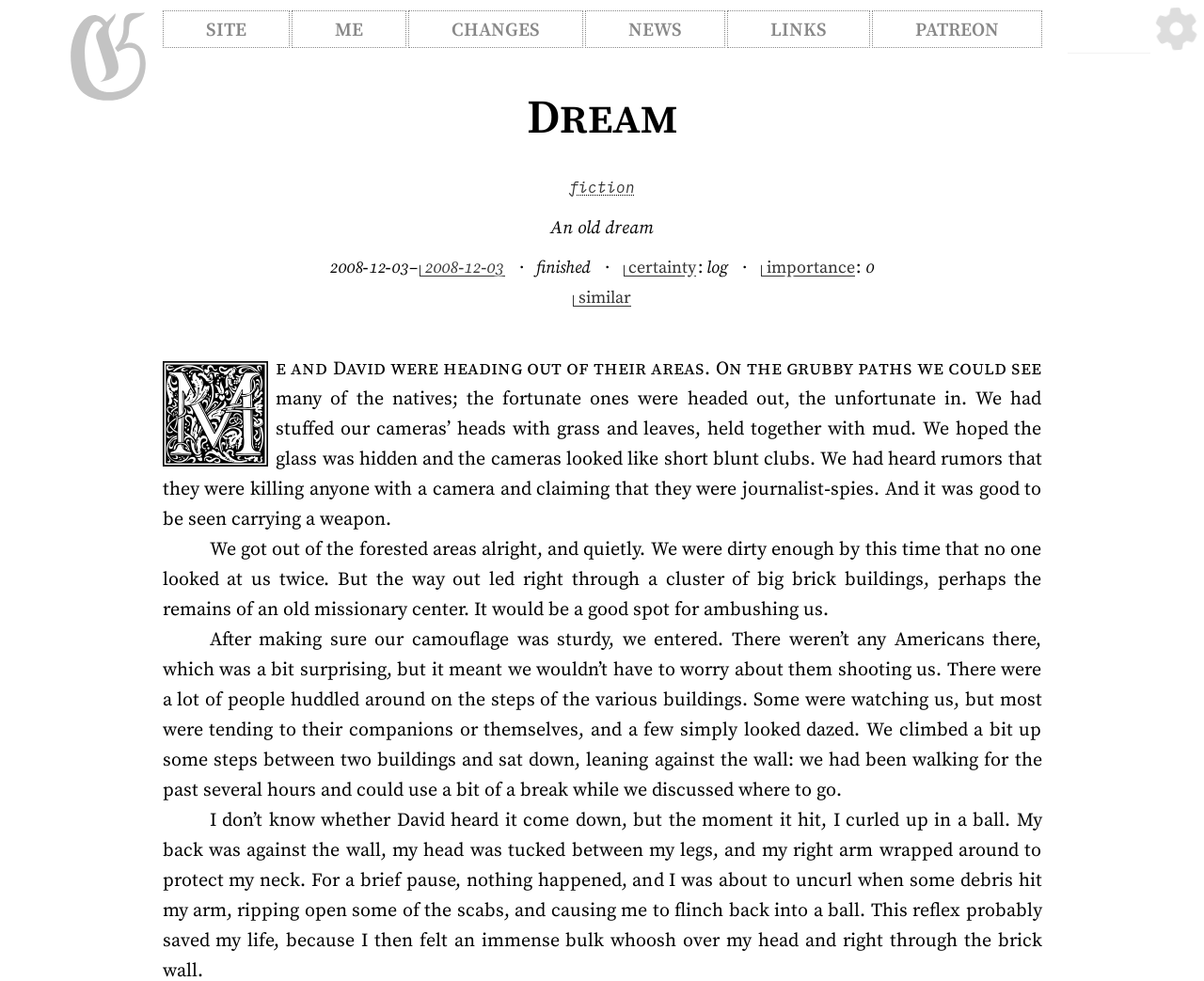What is the writing status of the current page?
Please use the image to provide an in-depth answer to the question.

I found a generic element with the text 'Writing status of current page: ranges abandoned/notes/draft/in progress/finished' which indicates that the writing status of the current page is one of these options. Since 'abandoned' is the first option, I assume it is the current status.